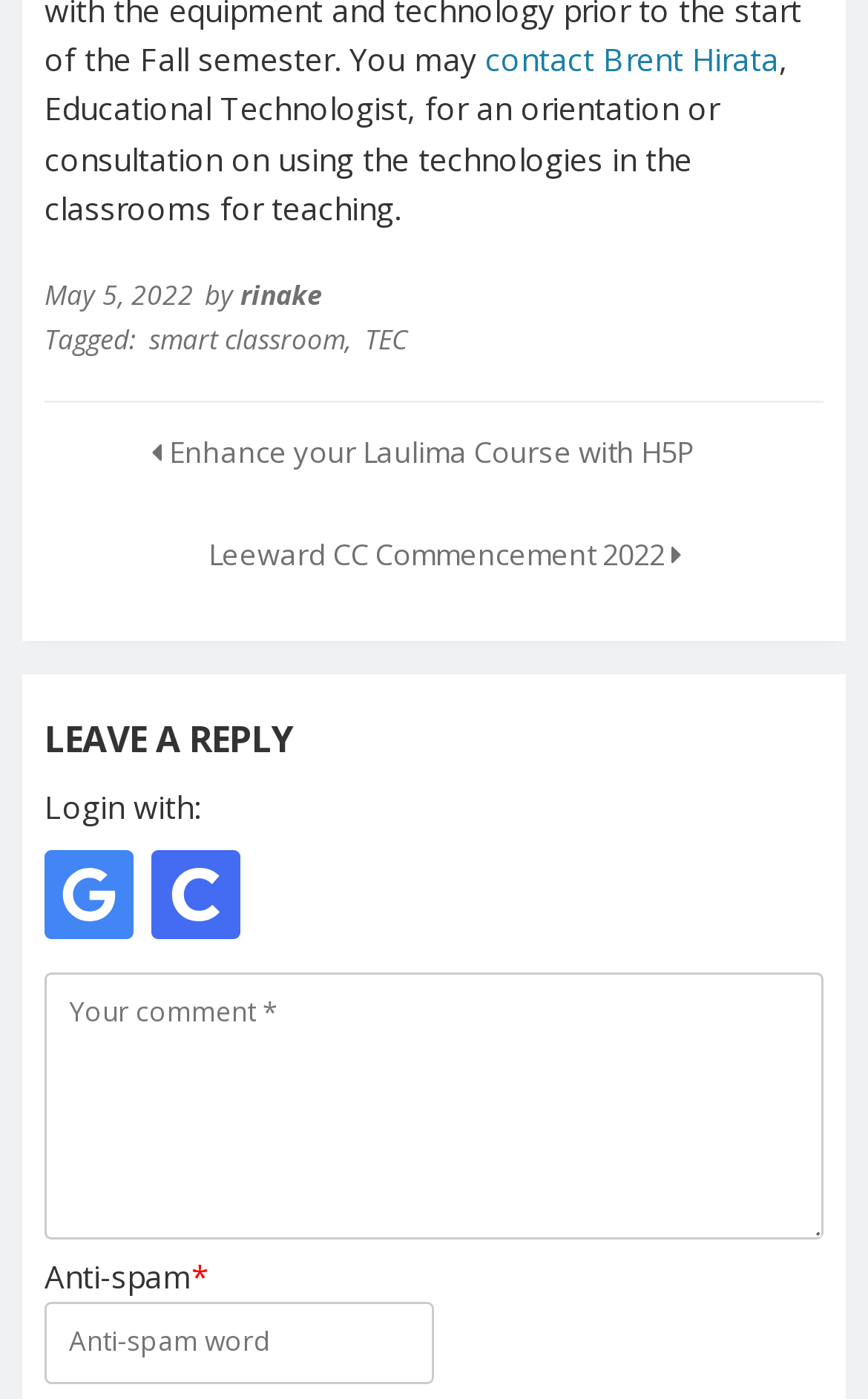What is the purpose of the 'Anti-spam' field?
Using the image provided, answer with just one word or phrase.

to prevent spam